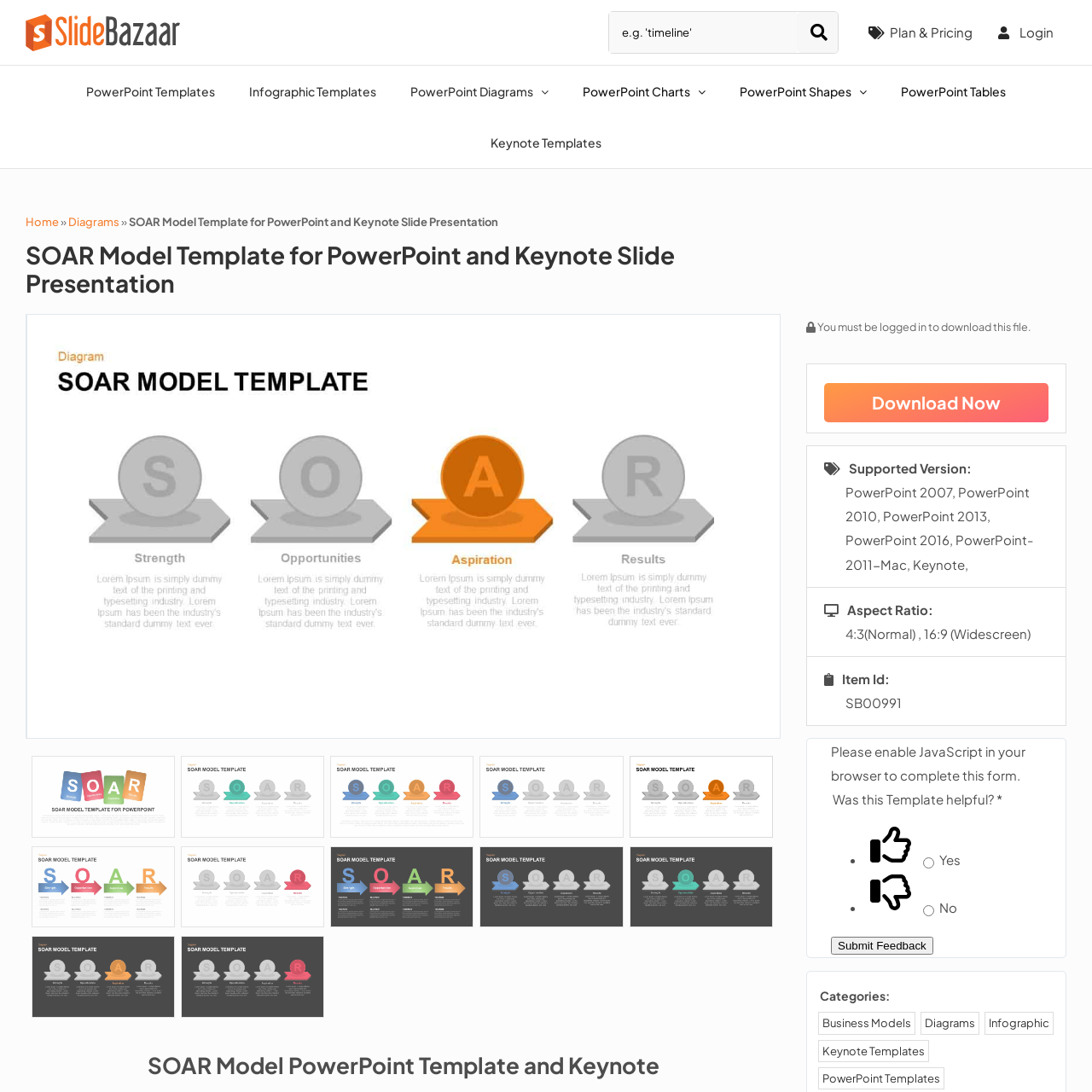Give a detailed description of the image area outlined by the red box.

The image depicts the SOAR Model Template designed for PowerPoint and Keynote presentations. This template is part of a professional toolkit aimed at enhancing presentation effectiveness. The SOAR model, which stands for Strengths, Opportunities, Aspirations, and Results, provides a strategic framework for organizations to analyze and drive performance. 

The graphic illustrates key components of the SOAR model, showcasing how each element interacts to facilitate organizational growth and development. The design prioritizes clarity and visual appeal, making it suitable for a variety of business and educational contexts. Overall, this template serves as a valuable resource for individuals looking to create impactful presentations focused on strategic planning and execution.